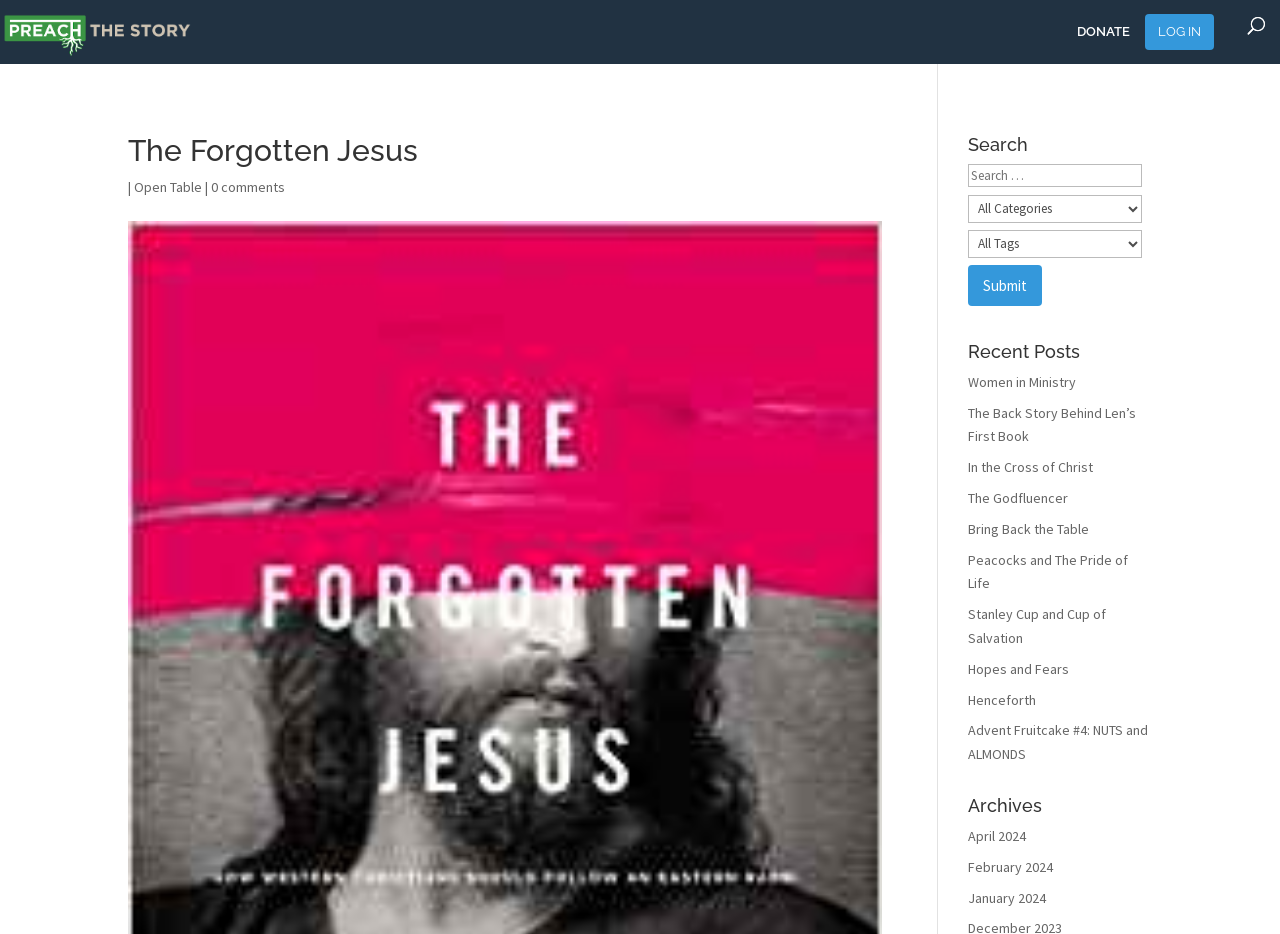Given the element description "Bring Back the Table", identify the bounding box of the corresponding UI element.

[0.756, 0.557, 0.851, 0.576]